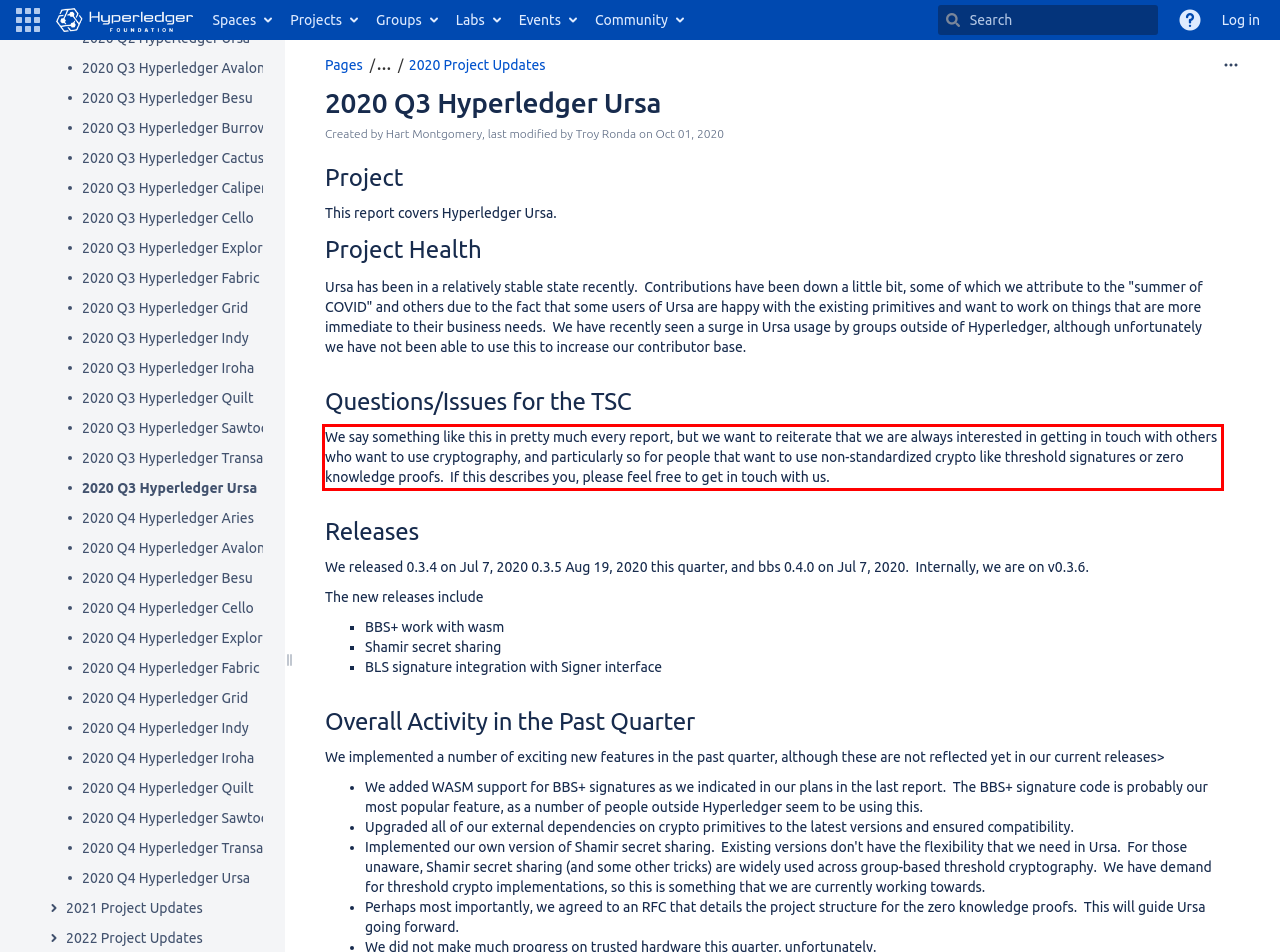You are provided with a screenshot of a webpage containing a red bounding box. Please extract the text enclosed by this red bounding box.

We say something like this in pretty much every report, but we want to reiterate that we are always interested in getting in touch with others who want to use cryptography, and particularly so for people that want to use non-standardized crypto like threshold signatures or zero knowledge proofs. If this describes you, please feel free to get in touch with us.